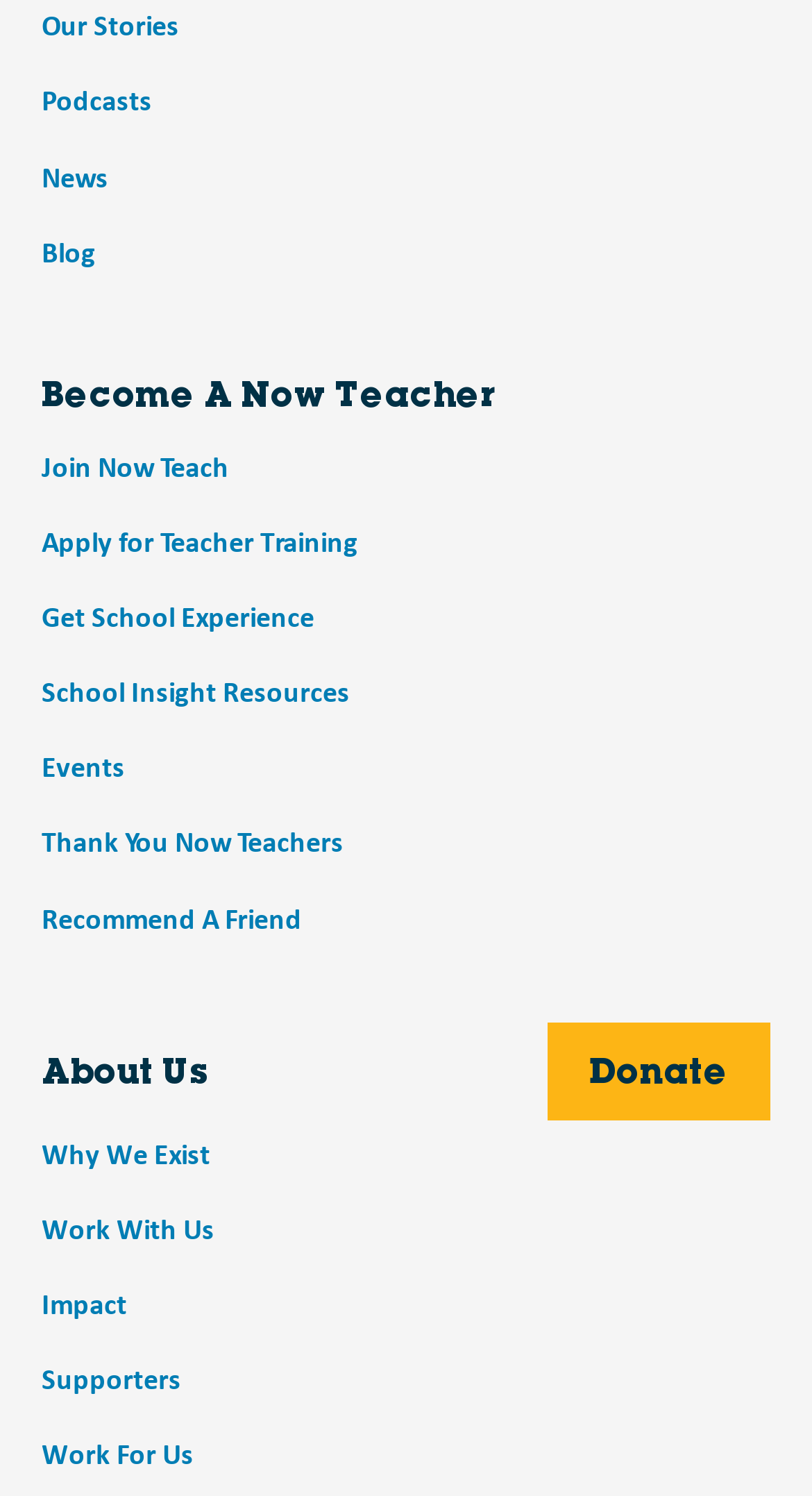How many links are related to teaching?
Give a single word or phrase as your answer by examining the image.

5